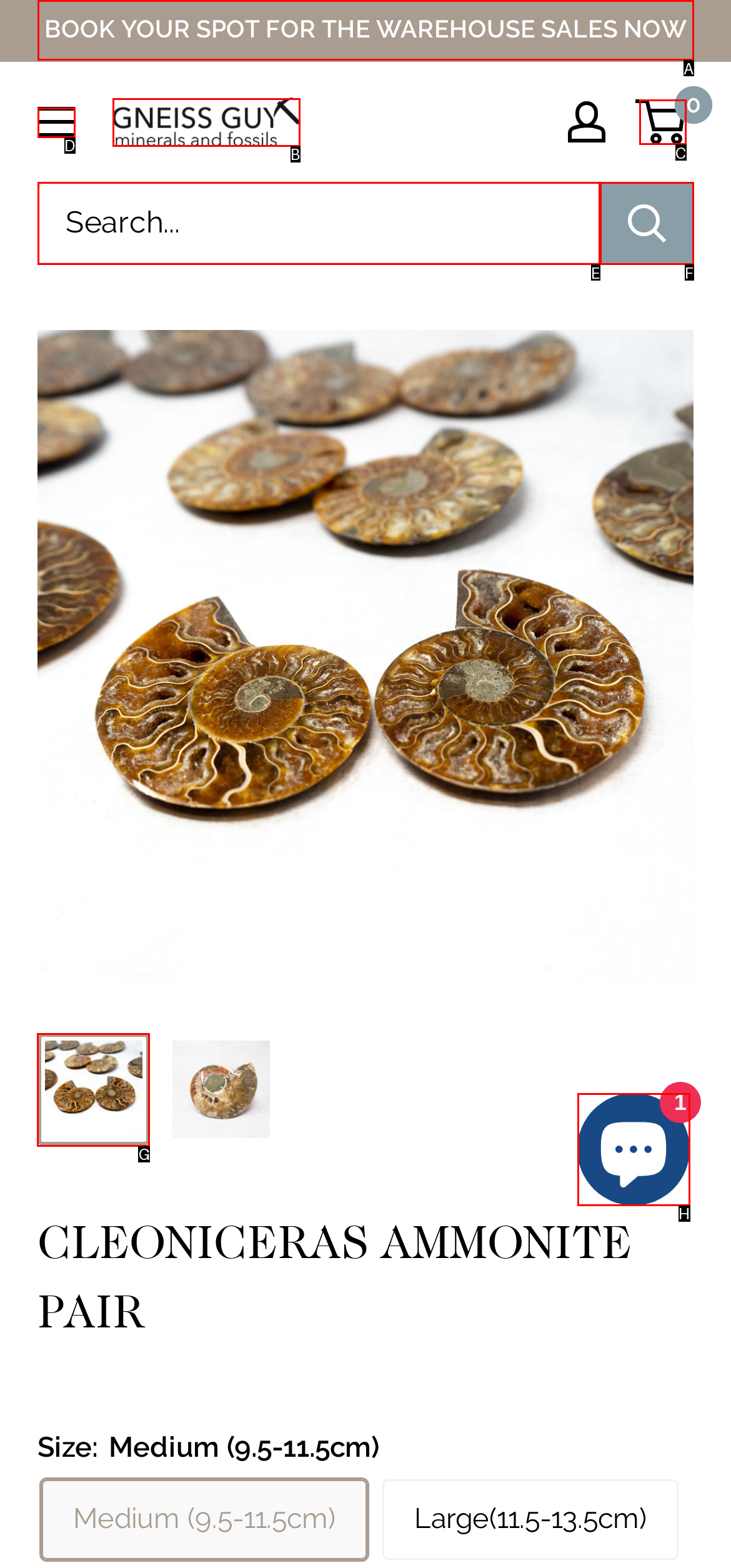What option should you select to complete this task: View the product details? Indicate your answer by providing the letter only.

G